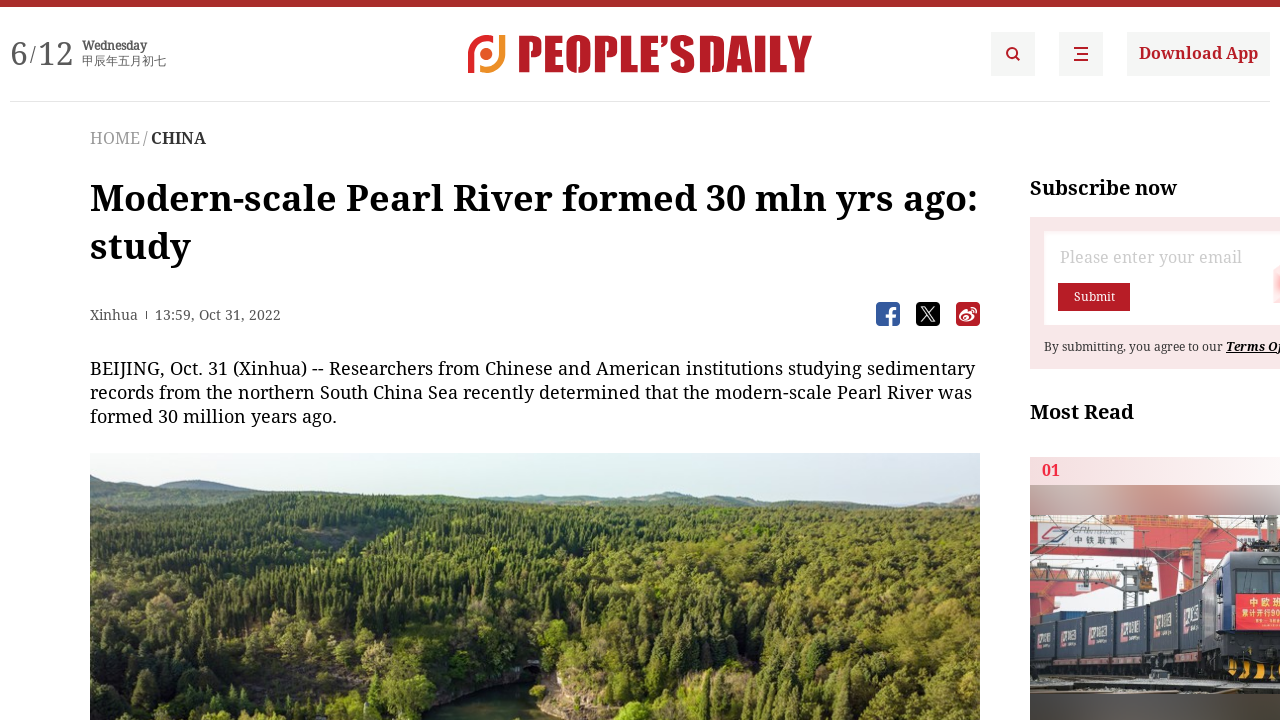Locate the bounding box of the UI element with the following description: "HOME".

[0.07, 0.179, 0.109, 0.206]